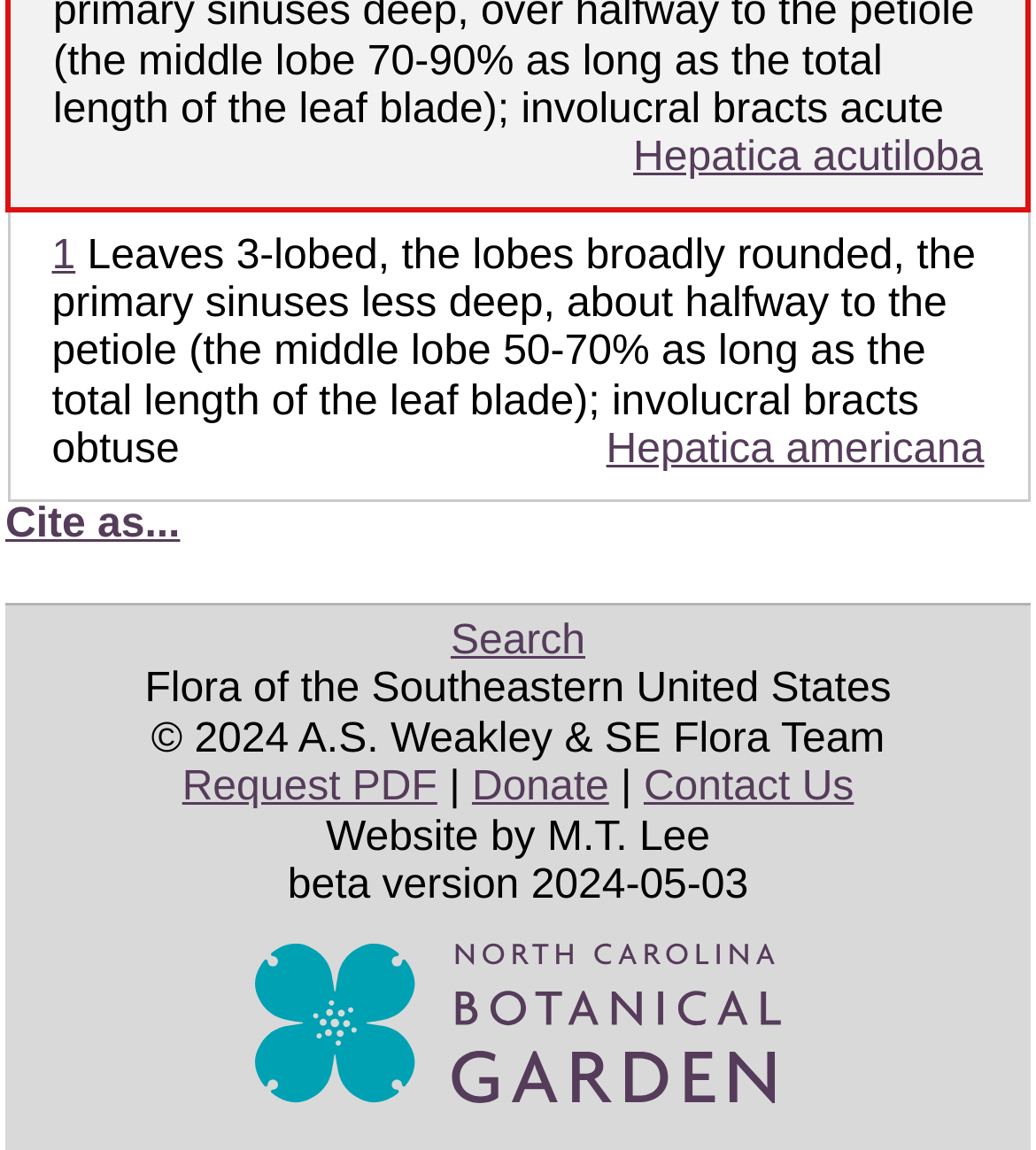Given the element description alt="Greenleaf", specify the bounding box coordinates of the corresponding UI element in the format (top-left x, top-left y, bottom-right x, bottom-right y). All values must be between 0 and 1.

None